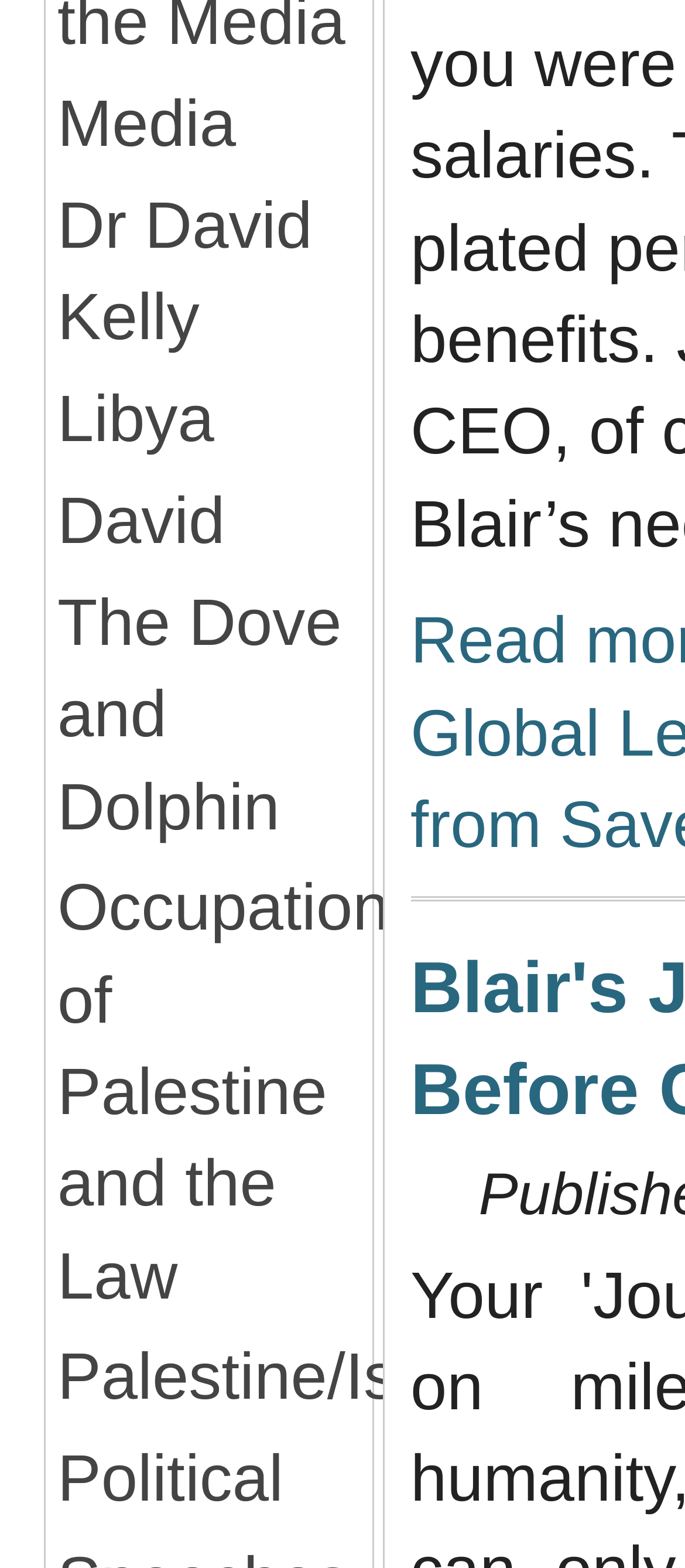Provide the bounding box coordinates for the UI element described in this sentence: "Libya". The coordinates should be four float values between 0 and 1, i.e., [left, top, right, bottom].

[0.065, 0.237, 0.543, 0.297]